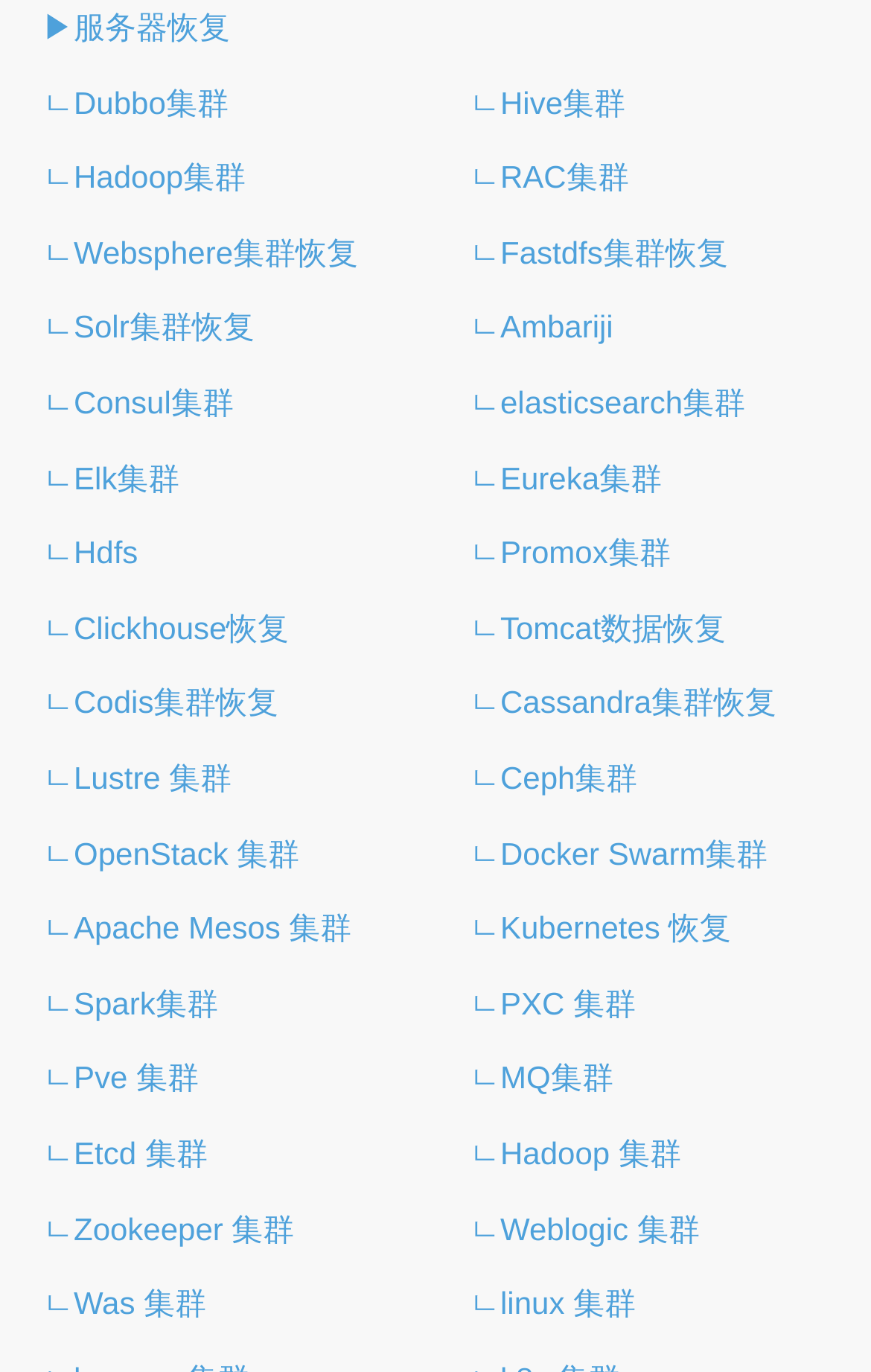Determine the bounding box coordinates of the clickable element to complete this instruction: "Access Hive集群". Provide the coordinates in the format of four float numbers between 0 and 1, [left, top, right, bottom].

[0.538, 0.061, 0.718, 0.087]